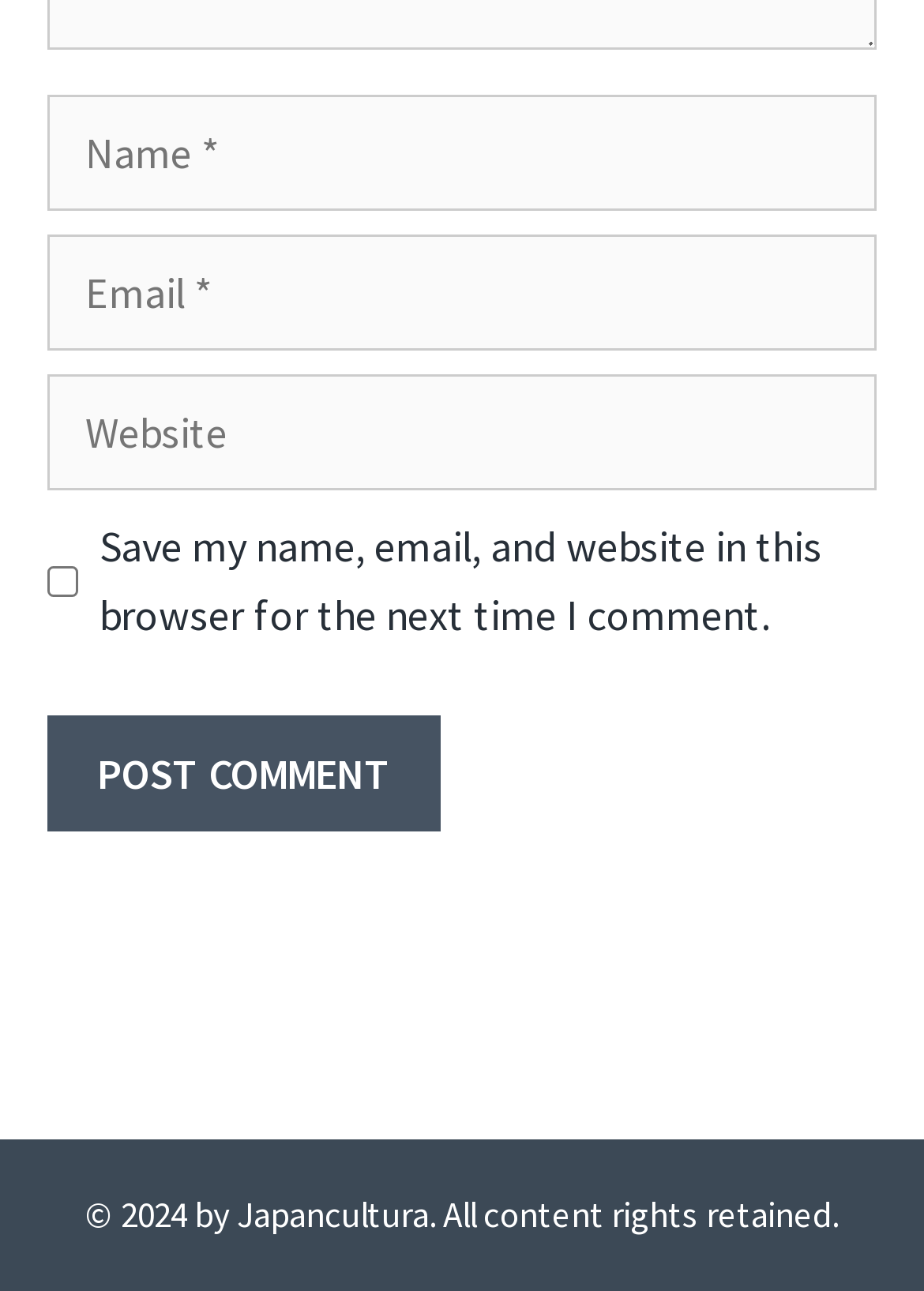What is the function of the checkbox?
Please answer the question as detailed as possible.

The checkbox is labeled 'Save my name, email, and website in this browser for the next time I comment.' This implies that the function of the checkbox is to save the user's comment information for future use.